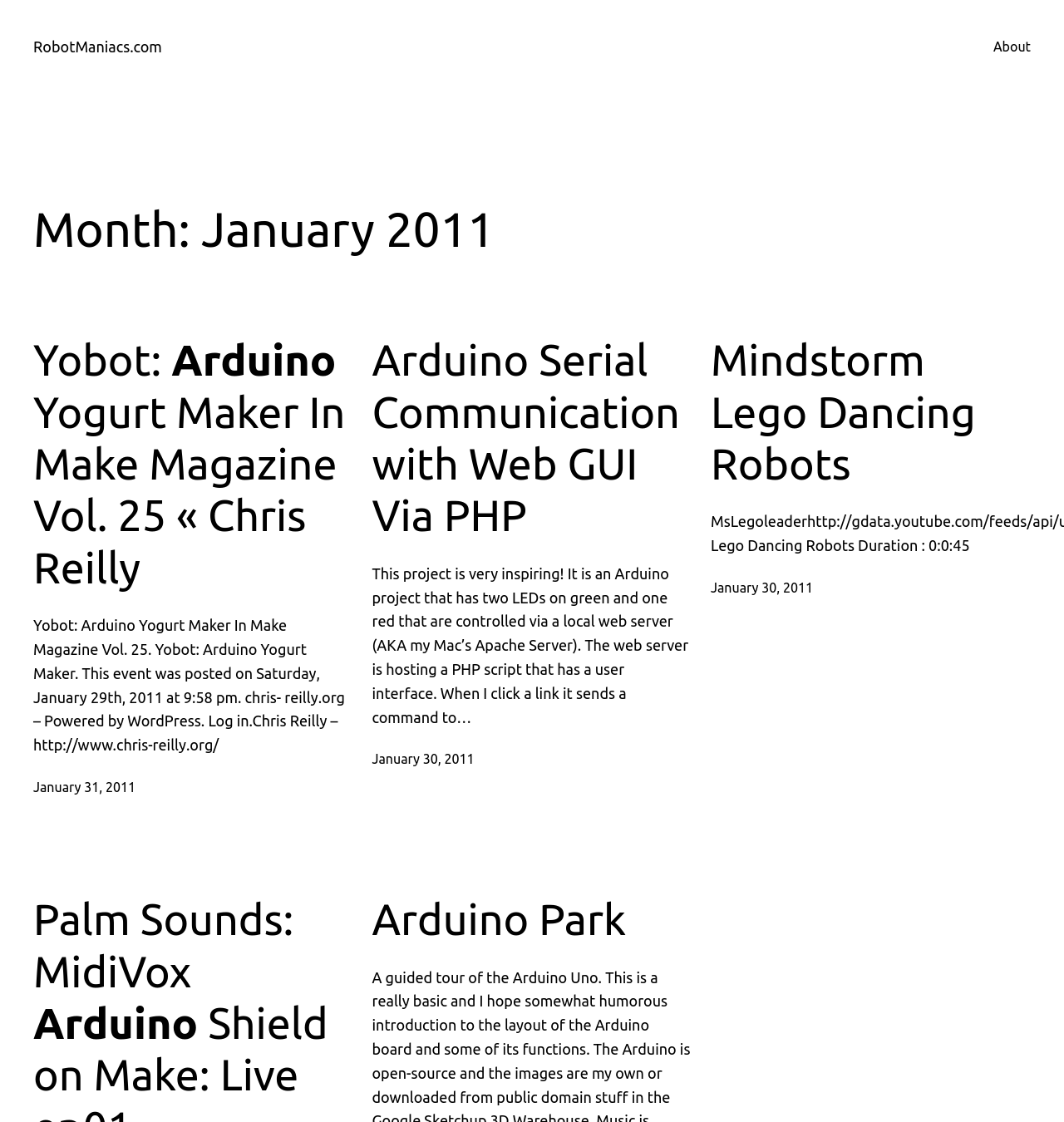From the webpage screenshot, predict the bounding box of the UI element that matches this description: "Mindstorm Lego Dancing Robots".

[0.668, 0.298, 0.969, 0.437]